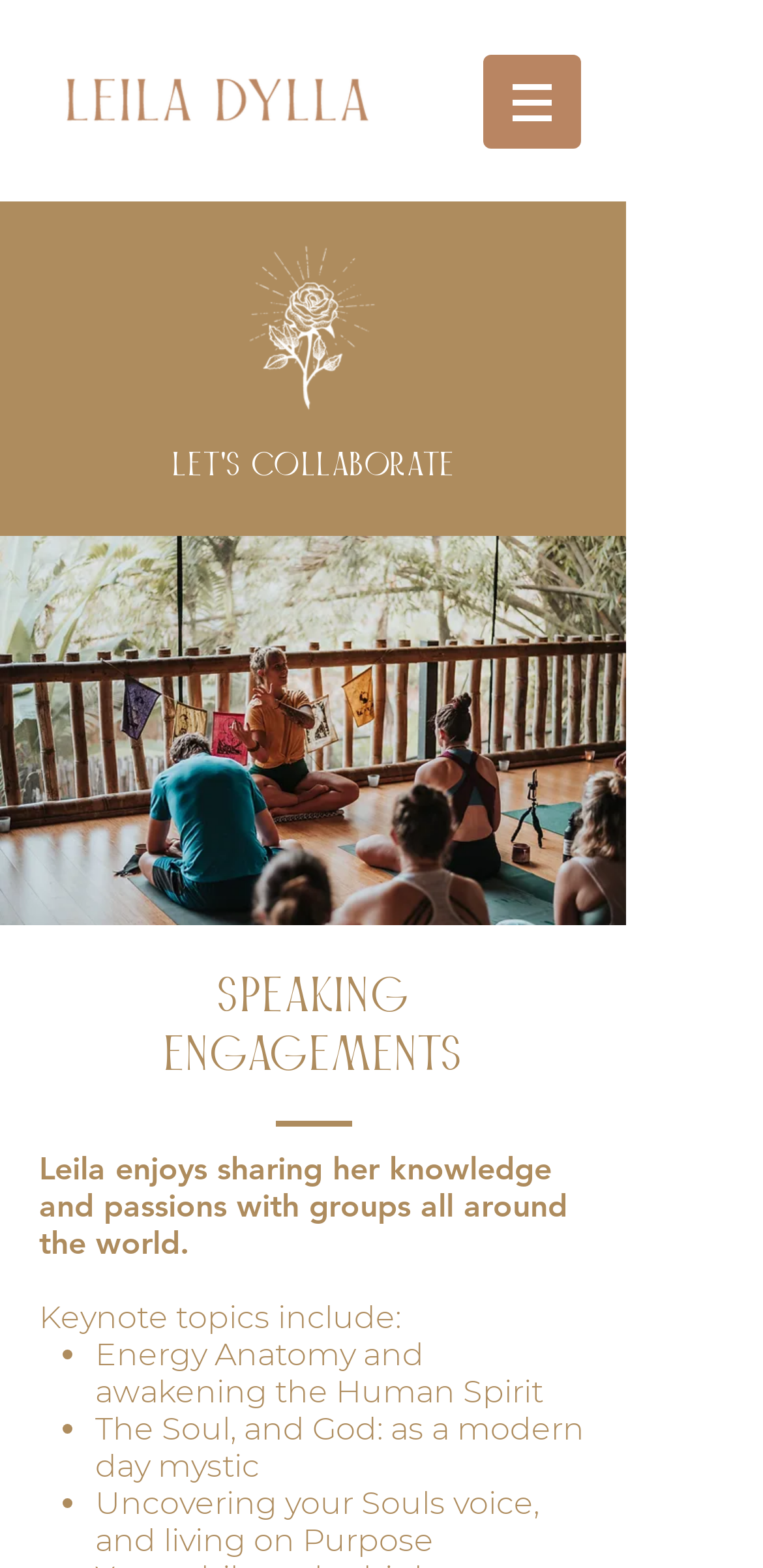What is the topic of the speaking engagements?
Based on the screenshot, give a detailed explanation to answer the question.

The webpage lists three keynote topics, including Energy Anatomy and awakening the Human Spirit, The Soul, and God: as a modern day mystic, and Uncovering your Souls voice, and living on Purpose. These topics seem to be related to spirituality and personal growth.